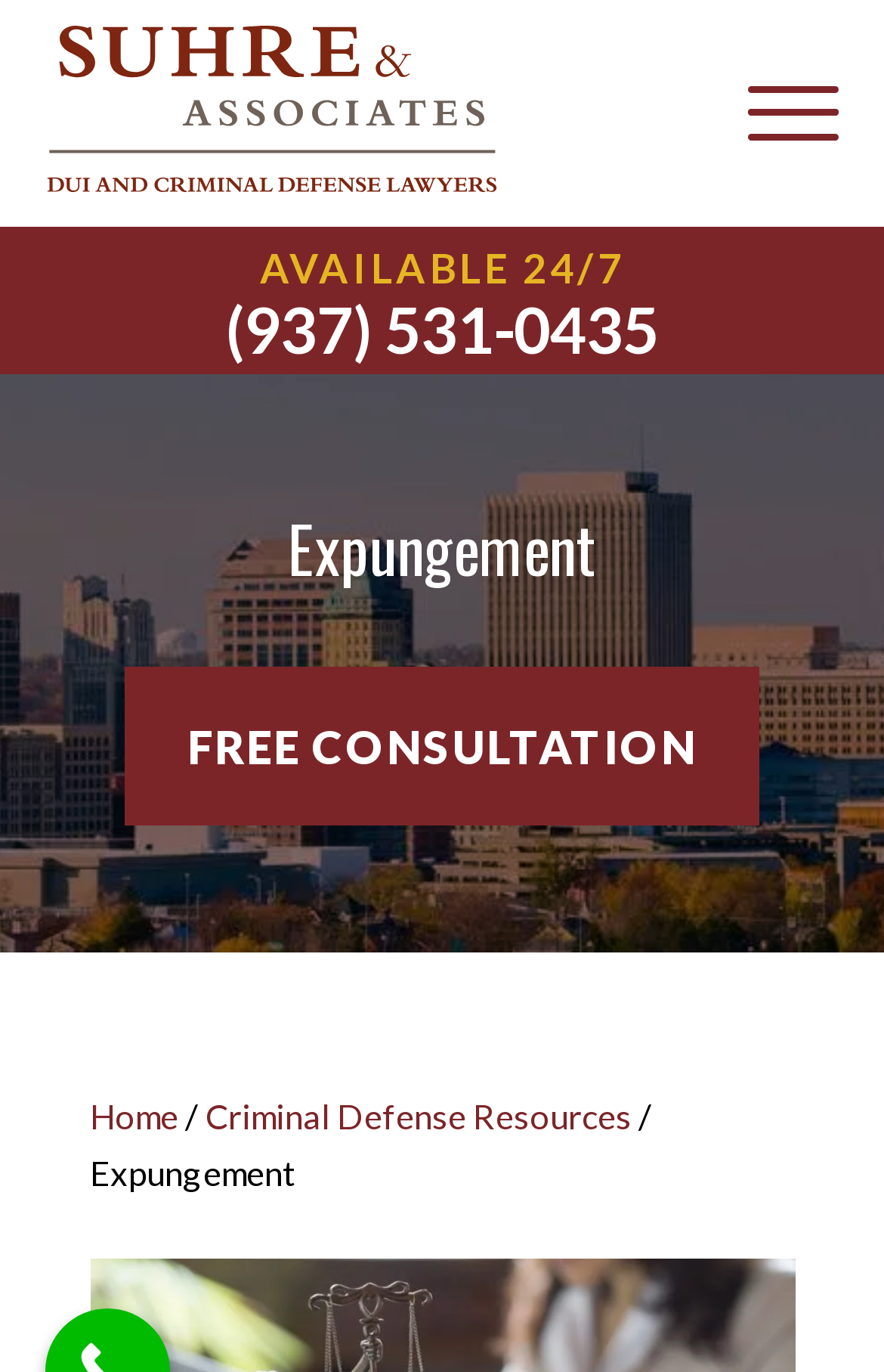Give a comprehensive overview of the webpage, including key elements.

The webpage is about expungement, a legal process to remove criminal records, and is presented by Suhre & Associates, a law firm specializing in DUI and criminal defense in Dayton, Ohio. 

At the top of the page, there is a link on the left side, followed by a static text "AVAILABLE 24/7" and a phone number link "(937) 531-0435" on the right side. 

Below these elements, a large image of Dayton, Ohio city views occupies the full width of the page. 

Under the image, a heading "Expungement" is centered, followed by a link "FREE CONSULTATION" below it. 

At the bottom of the page, there is a navigation menu with three links: "Home" on the left, "Criminal Defense Resources" on the right, and a separator in between. 

Additionally, there is a static text "Expungement" above the navigation menu, which seems to be a title or a breadcrumb.